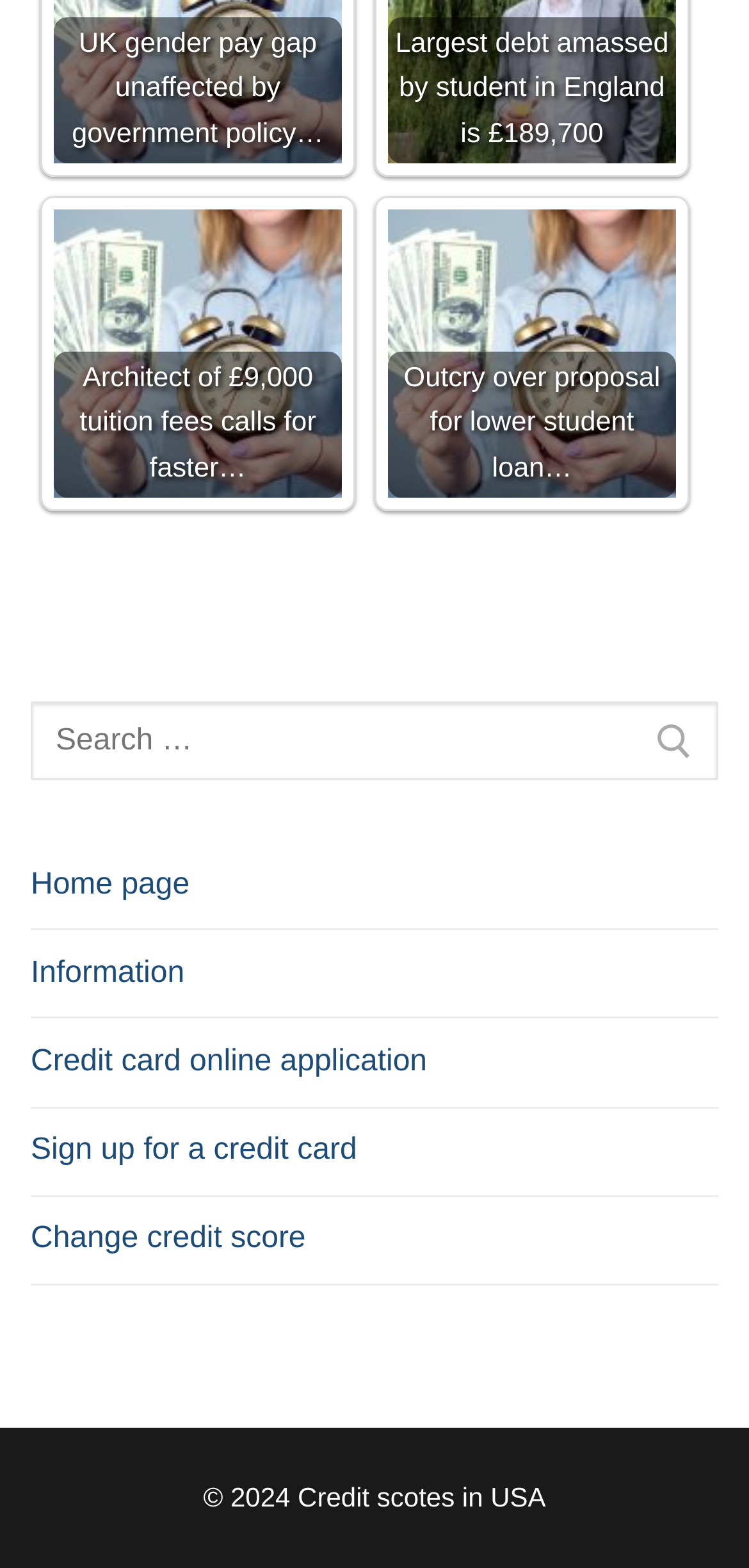Identify the bounding box coordinates of the part that should be clicked to carry out this instruction: "Search for something".

[0.041, 0.447, 0.959, 0.498]